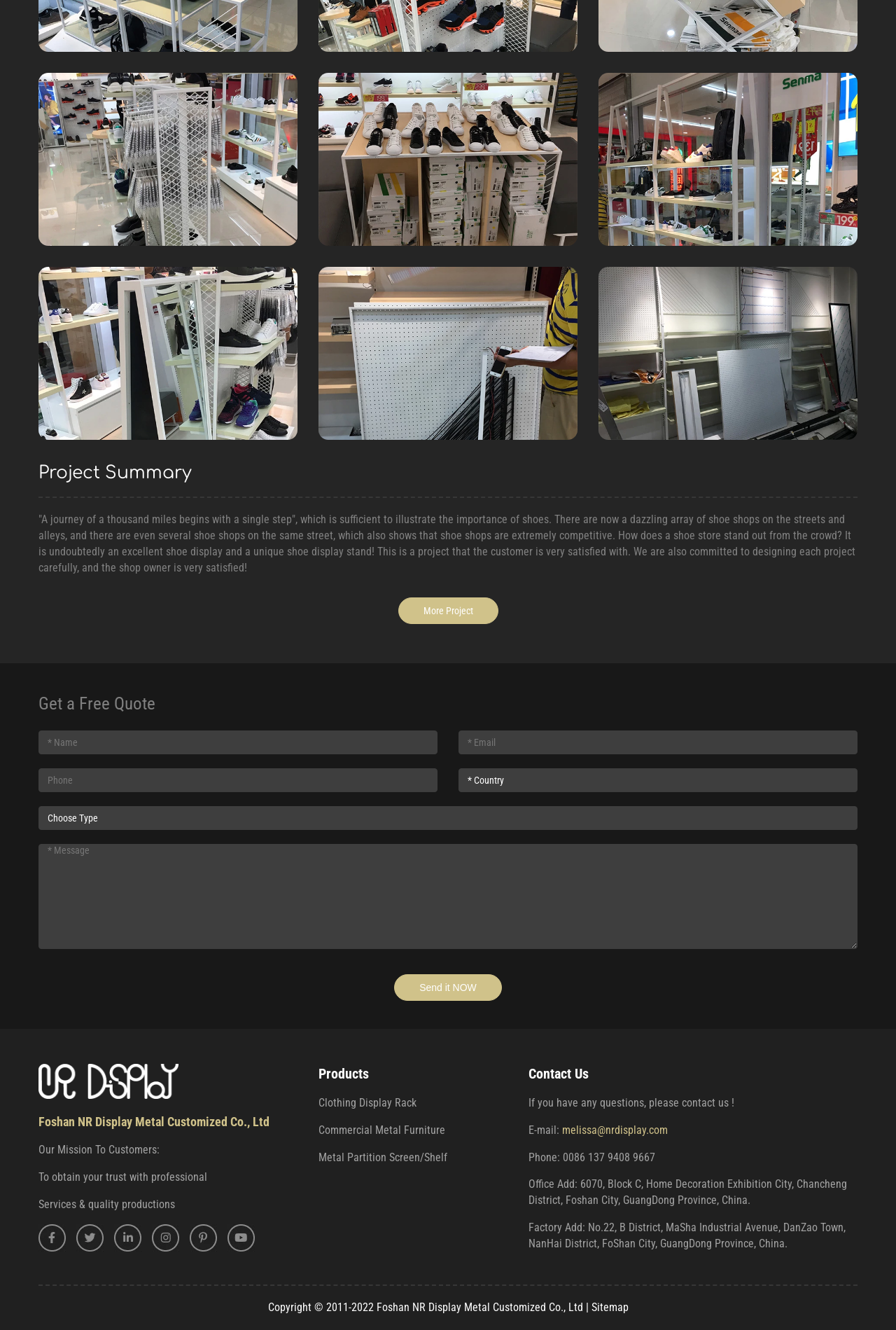Give a concise answer using only one word or phrase for this question:
How many images are there at the top?

6